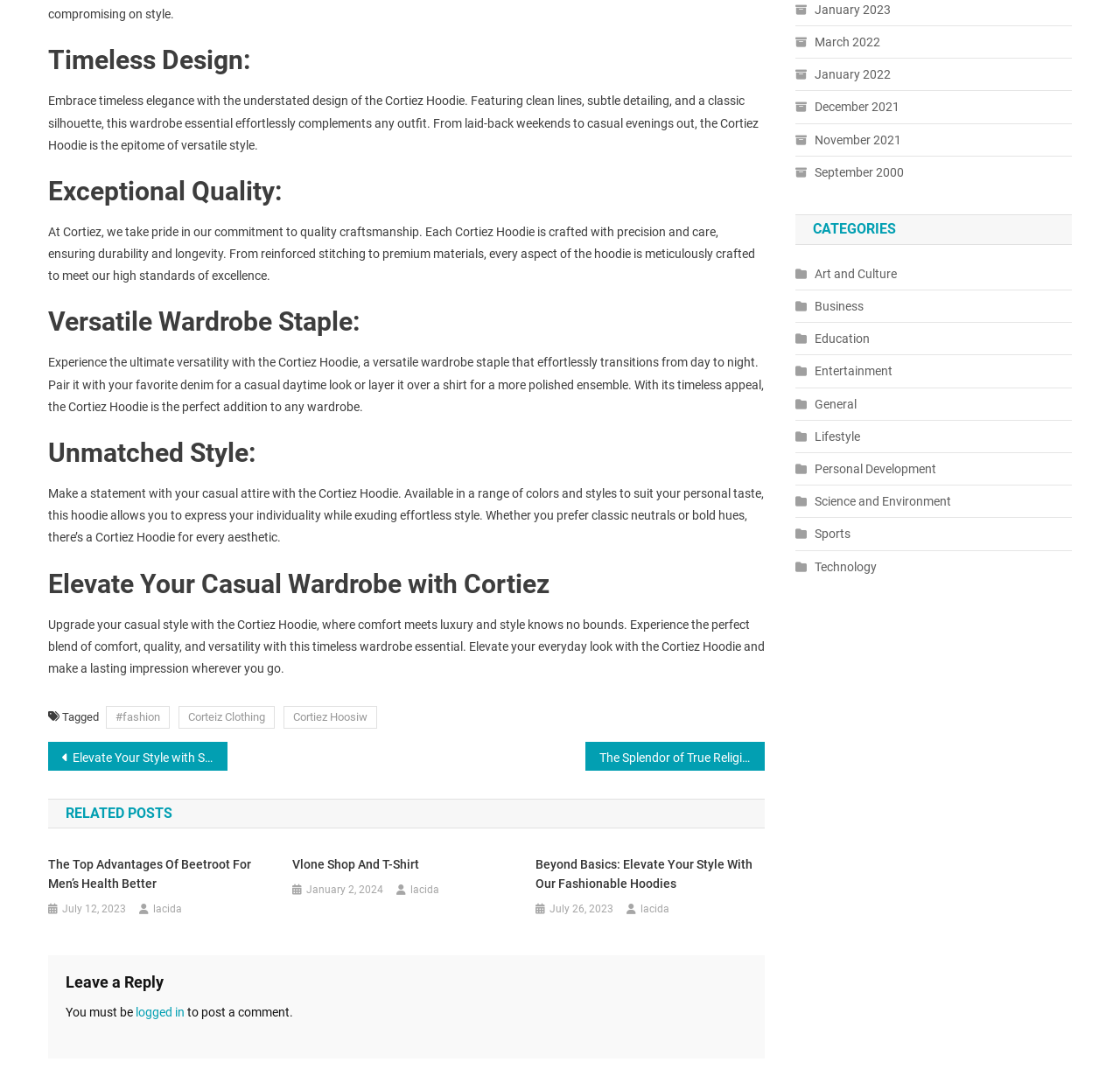Identify the bounding box for the described UI element. Provide the coordinates in (top-left x, top-left y, bottom-right x, bottom-right y) format with values ranging from 0 to 1: Education

[0.71, 0.3, 0.777, 0.321]